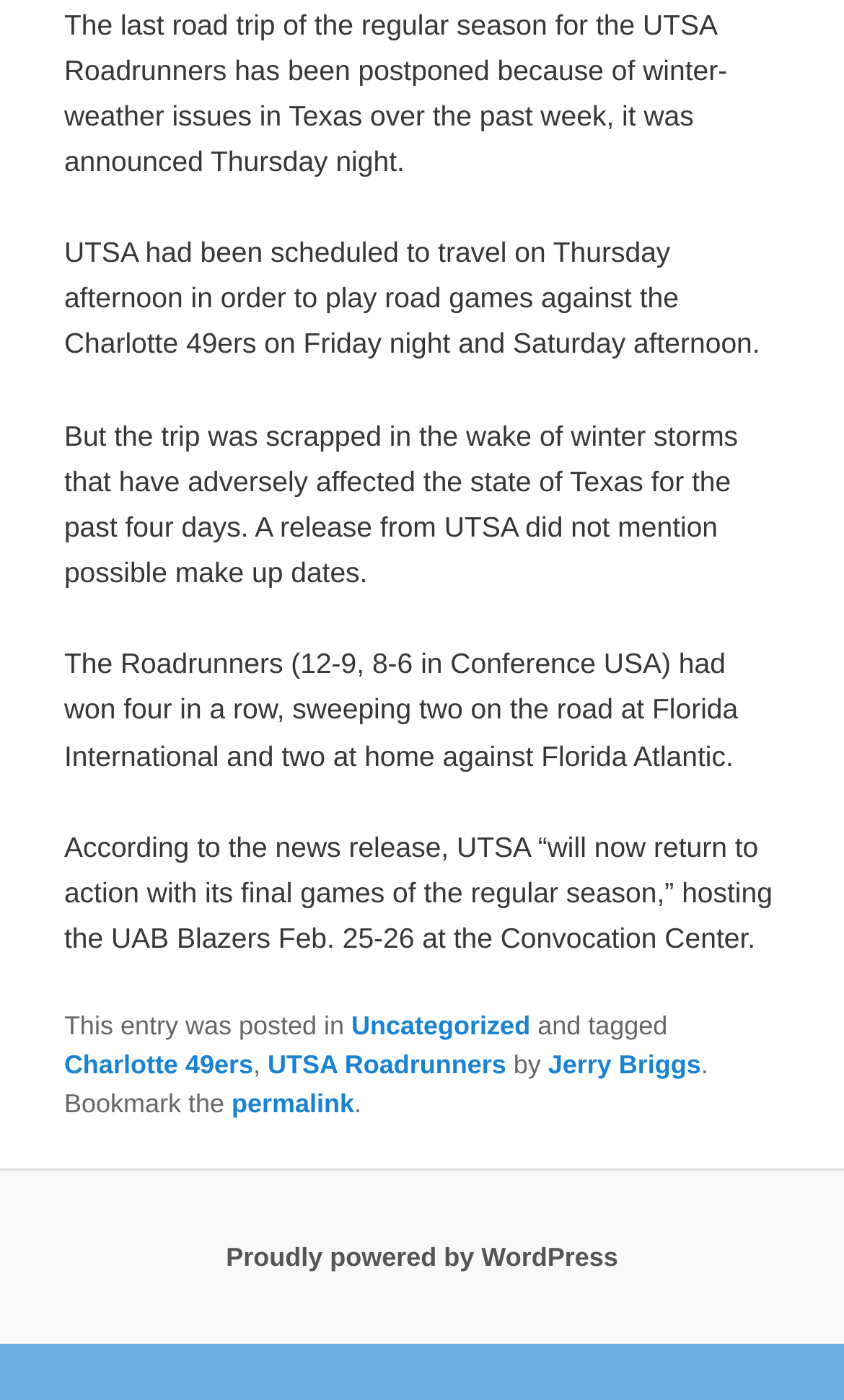Identify and provide the bounding box coordinates of the UI element described: "Uncategorized". The coordinates should be formatted as [left, top, right, bottom], with each number being a float between 0 and 1.

[0.416, 0.722, 0.628, 0.744]